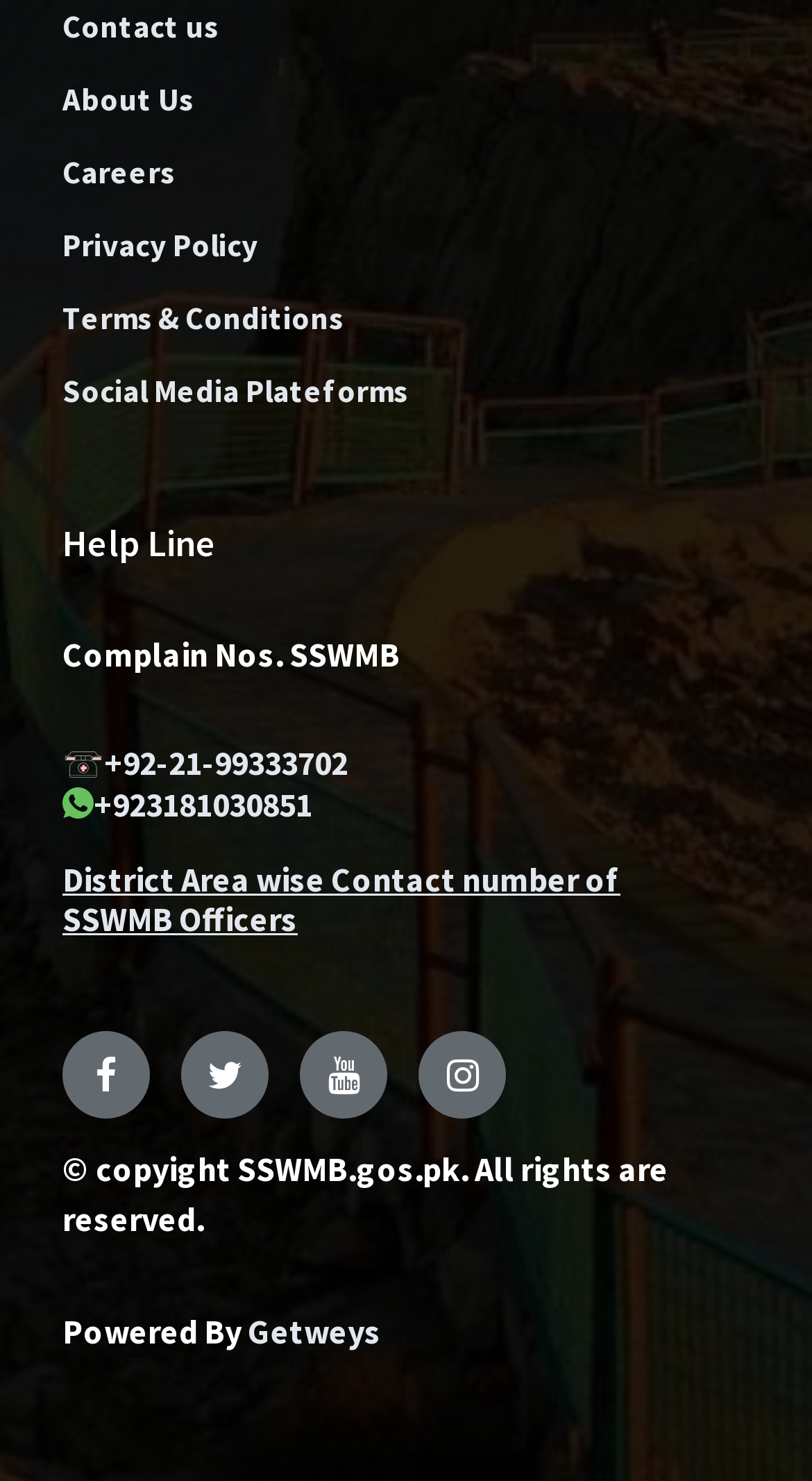How many contact numbers are available for SSWMB officers?
Using the image, provide a detailed and thorough answer to the question.

I found the link 'District Area wise Contact number of SSWMB Officers' in the 'Help Line' section, which implies that there are multiple contact numbers available for SSWMB officers, categorized by district area.